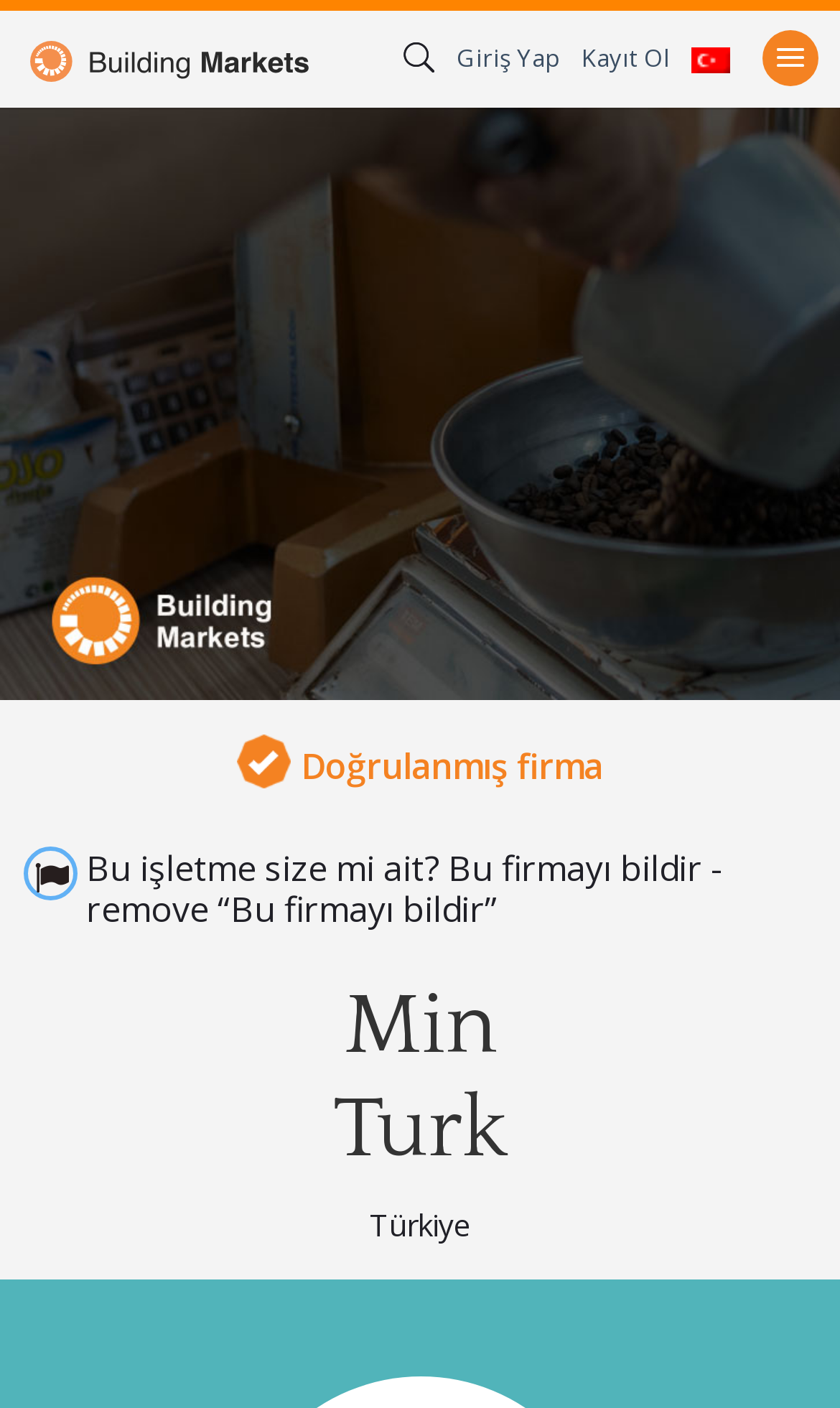What is the country associated with the products on this webpage? From the image, respond with a single word or brief phrase.

Türkiye